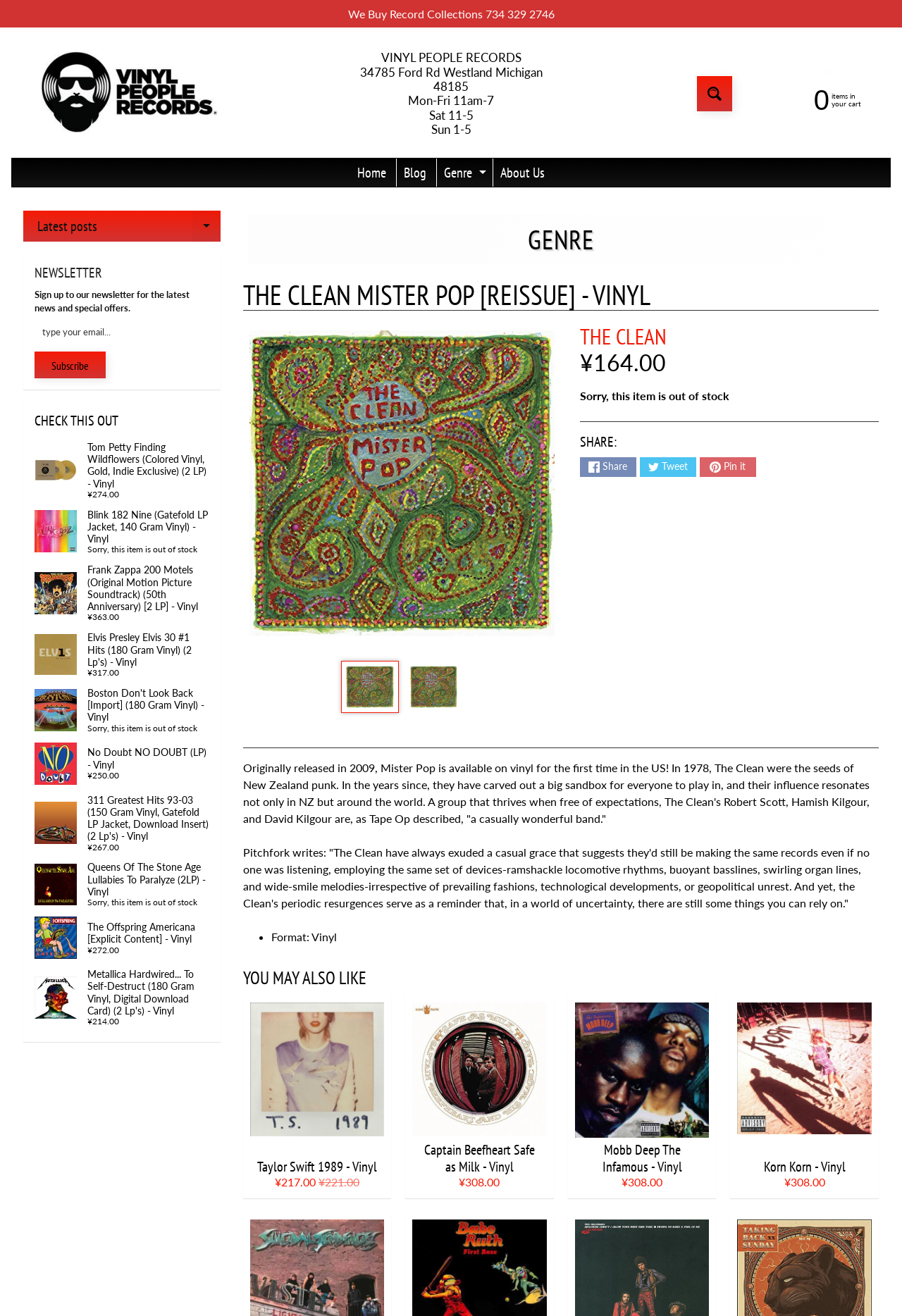Review the image closely and give a comprehensive answer to the question: How many items are in the cart?

I found the answer by looking at the top-right section of the webpage, where the cart is displayed, and it says '0 items in your cart'.